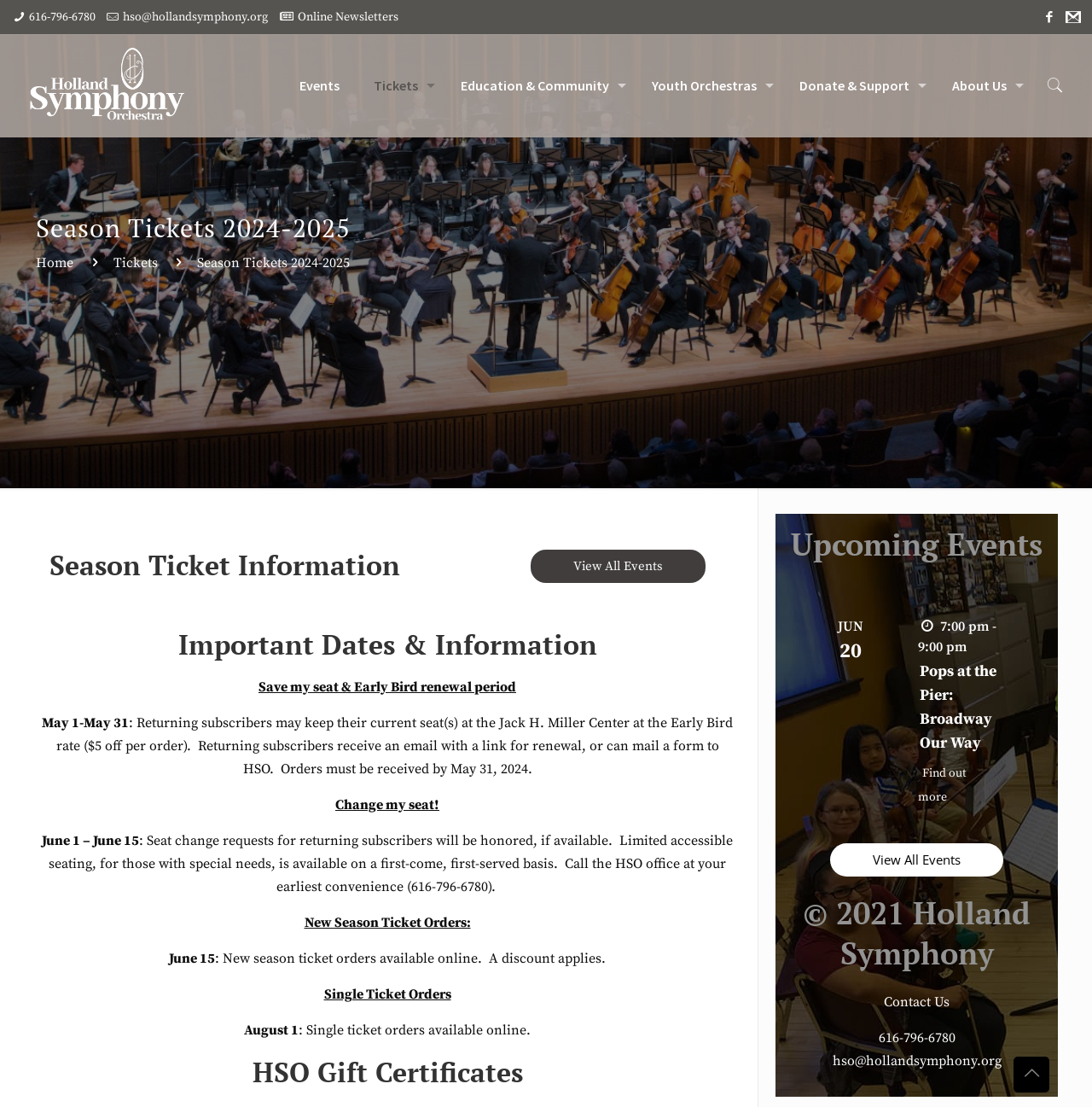What is the name of the event on June 20?
Utilize the image to construct a detailed and well-explained answer.

I found this information in the 'Upcoming Events' section, where it lists an event on June 20 with the title 'Pops at the Pier: Broadway Our Way'.